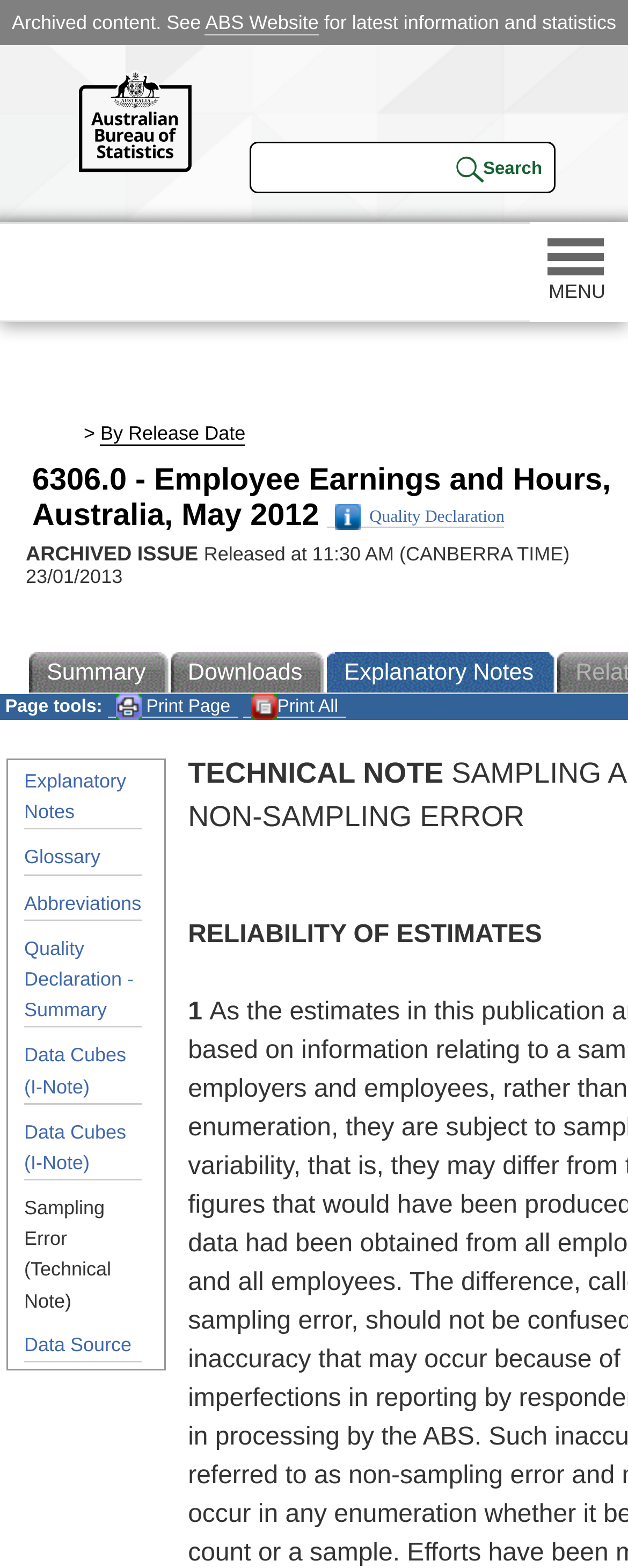Determine the bounding box coordinates (top-left x, top-left y, bottom-right x, bottom-right y) of the UI element described in the following text: parent_node: Search for: value="Search"

[0.715, 0.097, 0.869, 0.119]